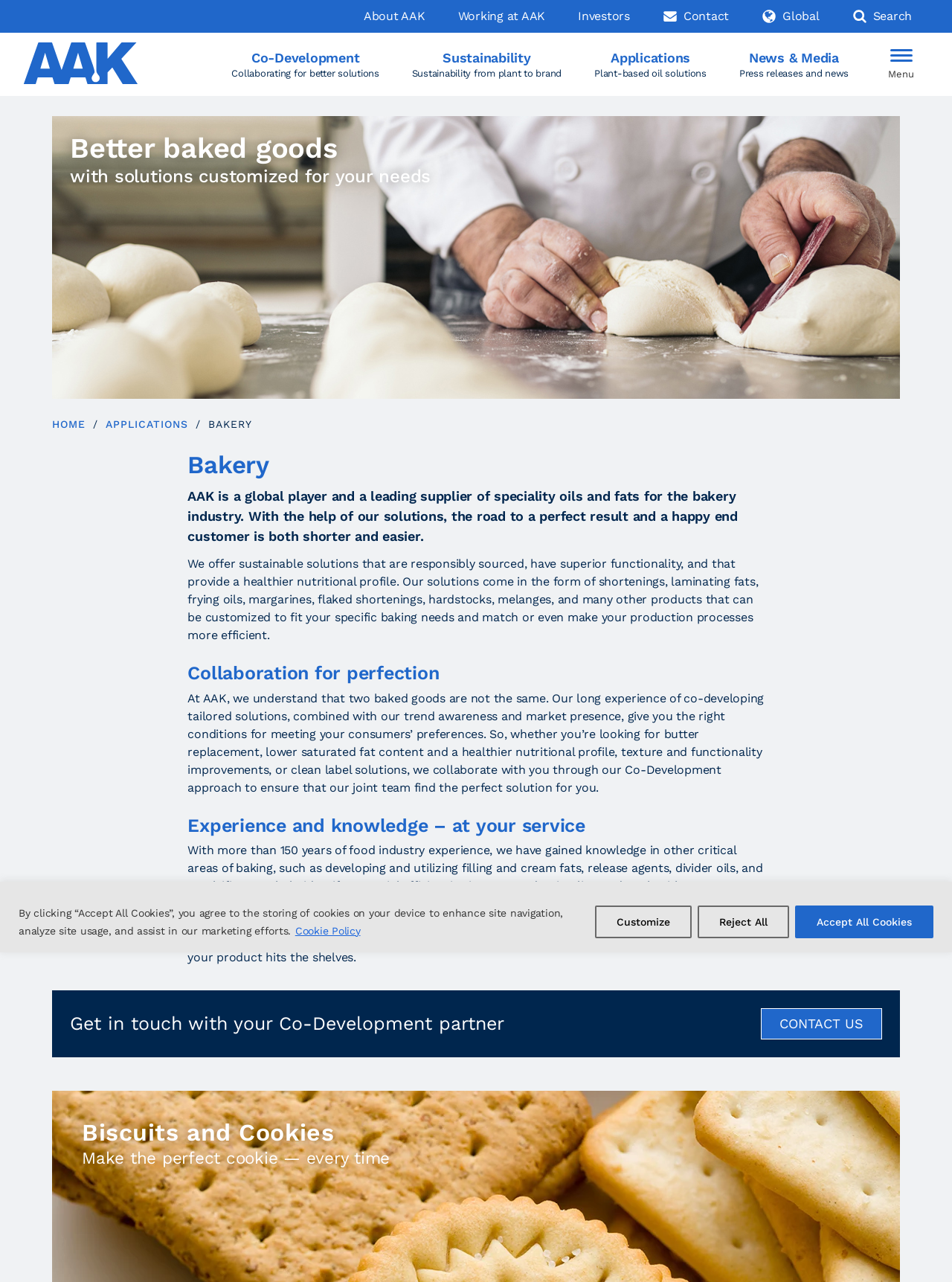Please identify the bounding box coordinates of the element's region that should be clicked to execute the following instruction: "Click the 'About AAK' link". The bounding box coordinates must be four float numbers between 0 and 1, i.e., [left, top, right, bottom].

[0.365, 0.0, 0.464, 0.026]